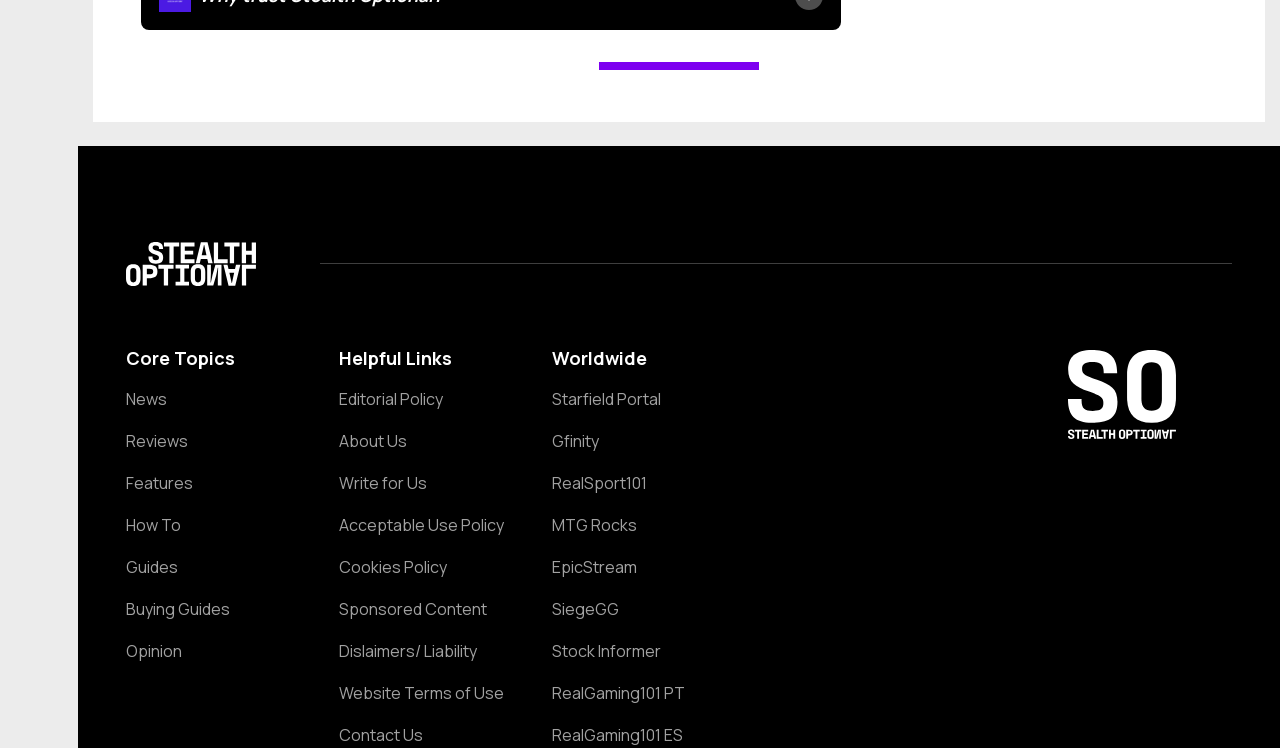Please identify the bounding box coordinates of the element's region that should be clicked to execute the following instruction: "Visit the 'News' section". The bounding box coordinates must be four float numbers between 0 and 1, i.e., [left, top, right, bottom].

[0.098, 0.521, 0.227, 0.545]